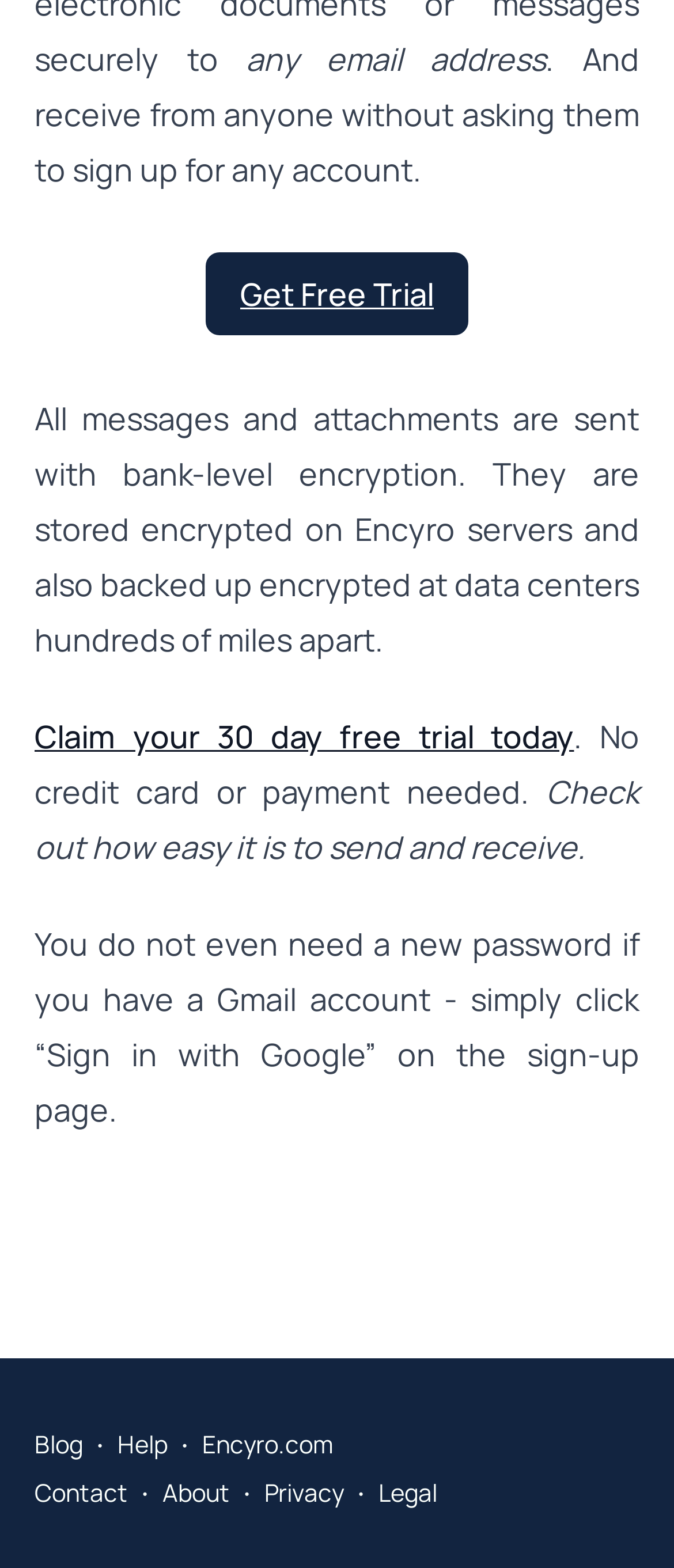Please identify the bounding box coordinates of the clickable region that I should interact with to perform the following instruction: "Visit the Blog". The coordinates should be expressed as four float numbers between 0 and 1, i.e., [left, top, right, bottom].

[0.051, 0.91, 0.123, 0.932]